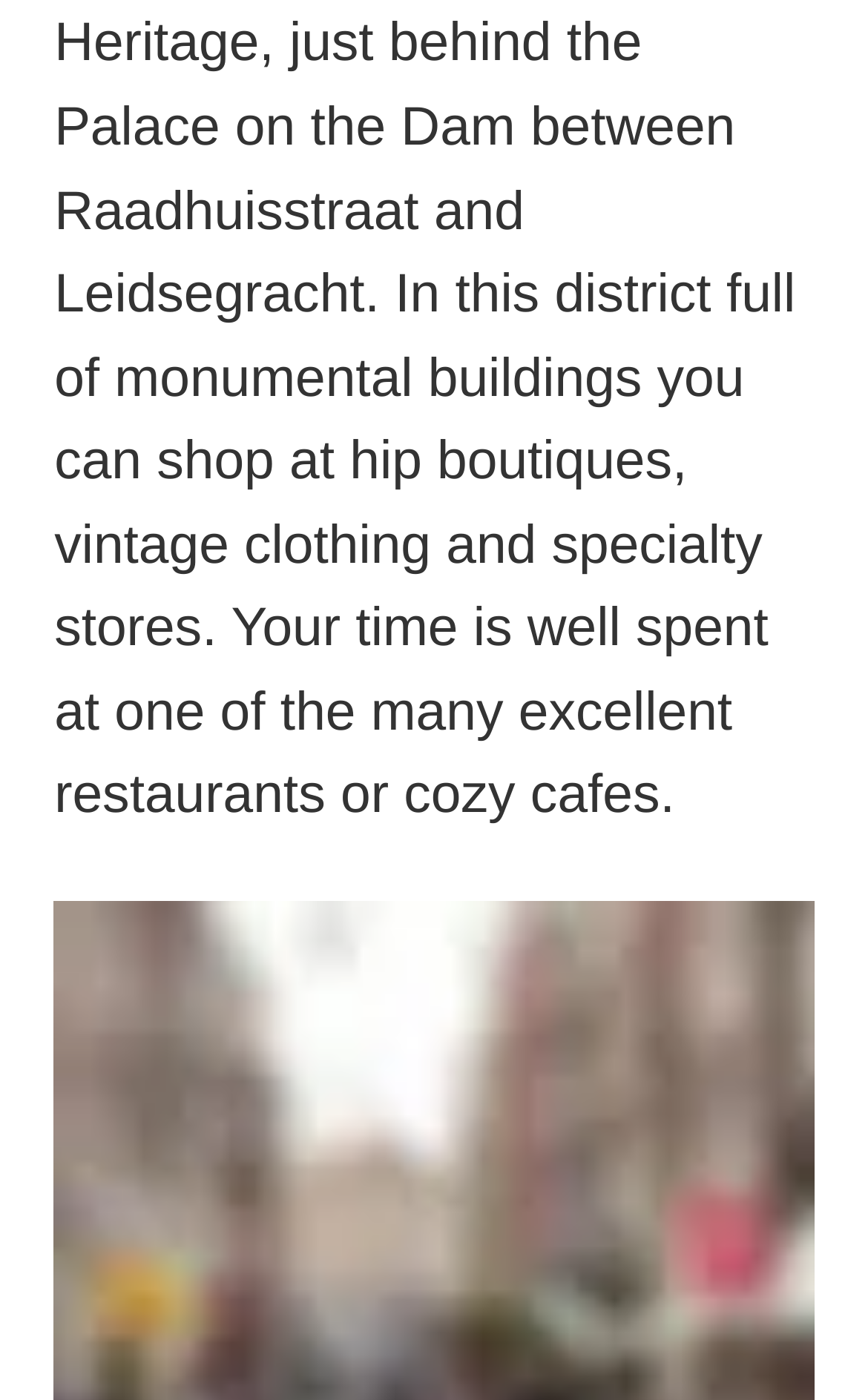Give a short answer to this question using one word or a phrase:
What is the phone number?

0031-6-17902200